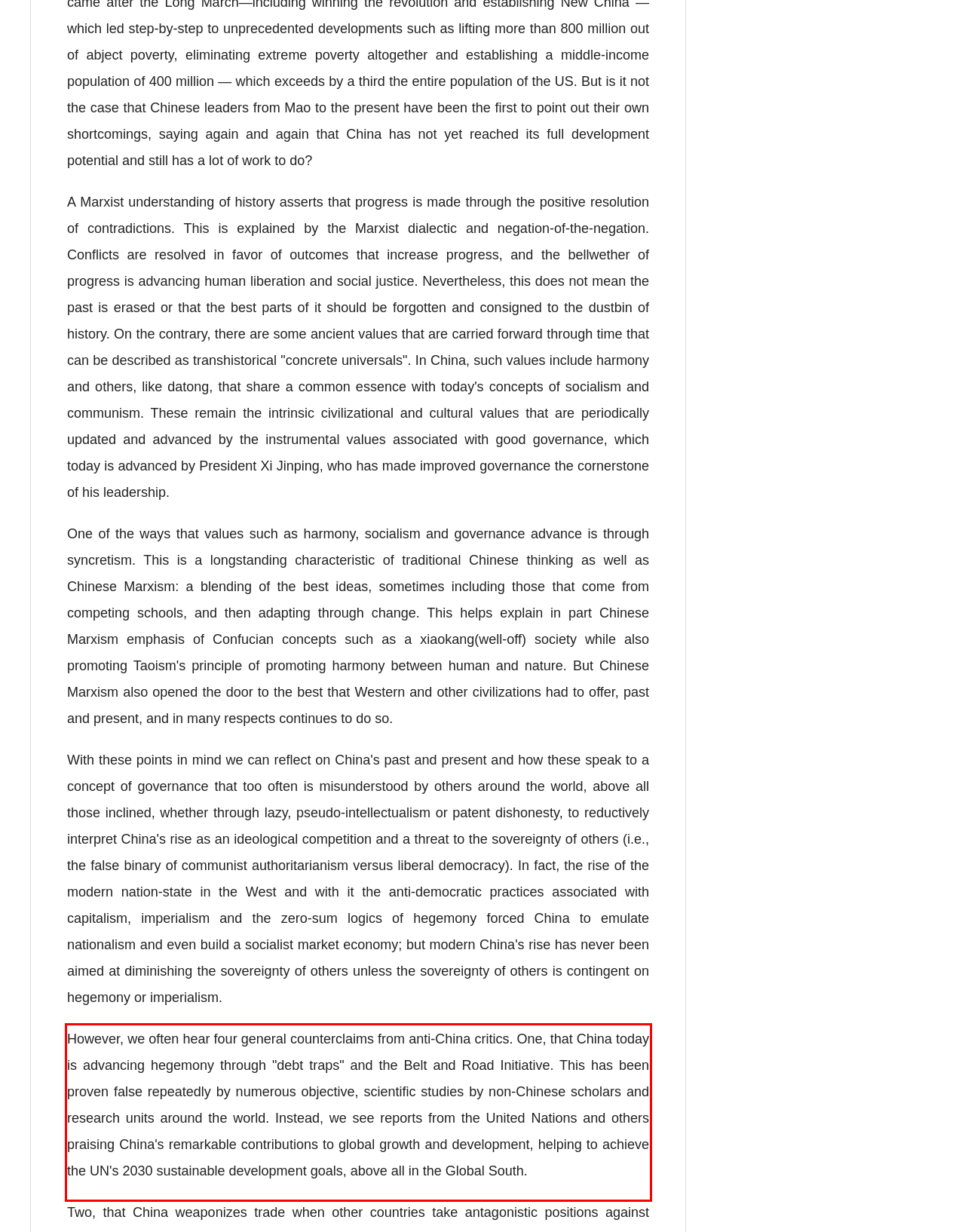Review the webpage screenshot provided, and perform OCR to extract the text from the red bounding box.

However, we often hear four general counterclaims from anti-China critics. One, that China today is advancing hegemony through "debt traps" and the Belt and Road Initiative. This has been proven false repeatedly by numerous objective, scientific studies by non-Chinese scholars and research units around the world. Instead, we see reports from the United Nations and others praising China's remarkable contributions to global growth and development, helping to achieve the UN's 2030 sustainable development goals, above all in the Global South.